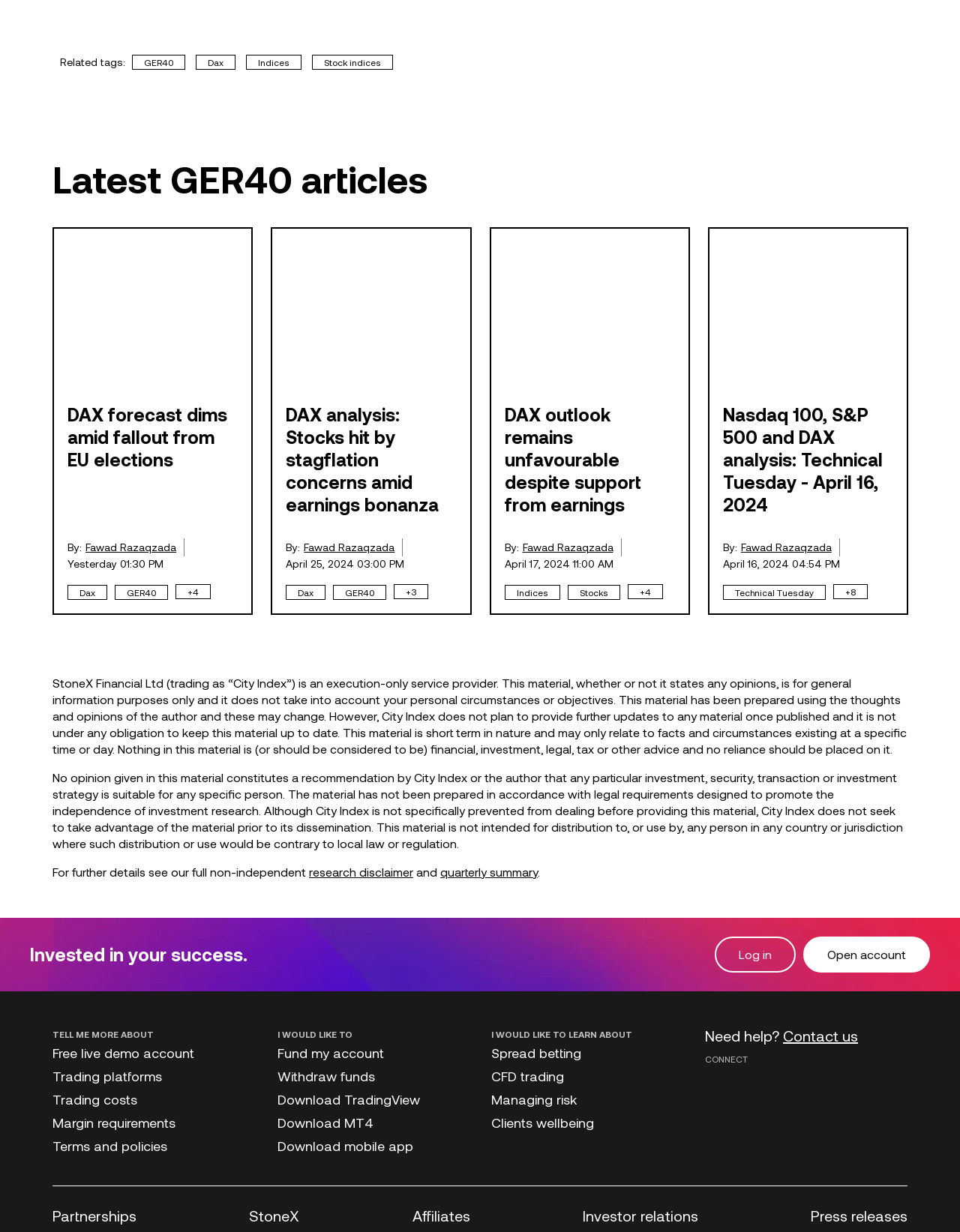What is the name of the company providing the trading service?
Based on the image, respond with a single word or phrase.

City Index